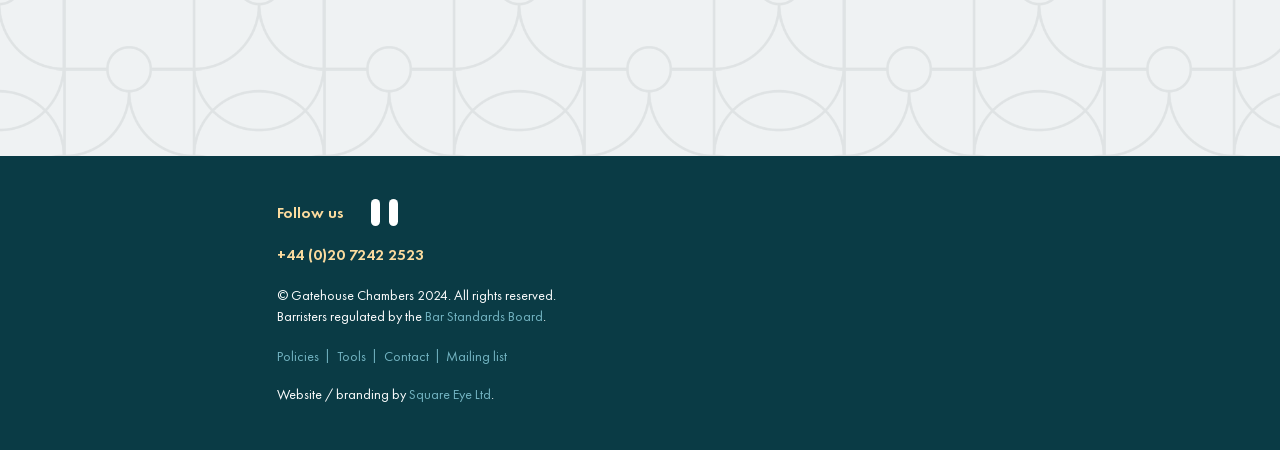Please determine the bounding box coordinates of the element to click in order to execute the following instruction: "Call Gatehouse Chambers". The coordinates should be four float numbers between 0 and 1, specified as [left, top, right, bottom].

[0.216, 0.543, 0.331, 0.589]